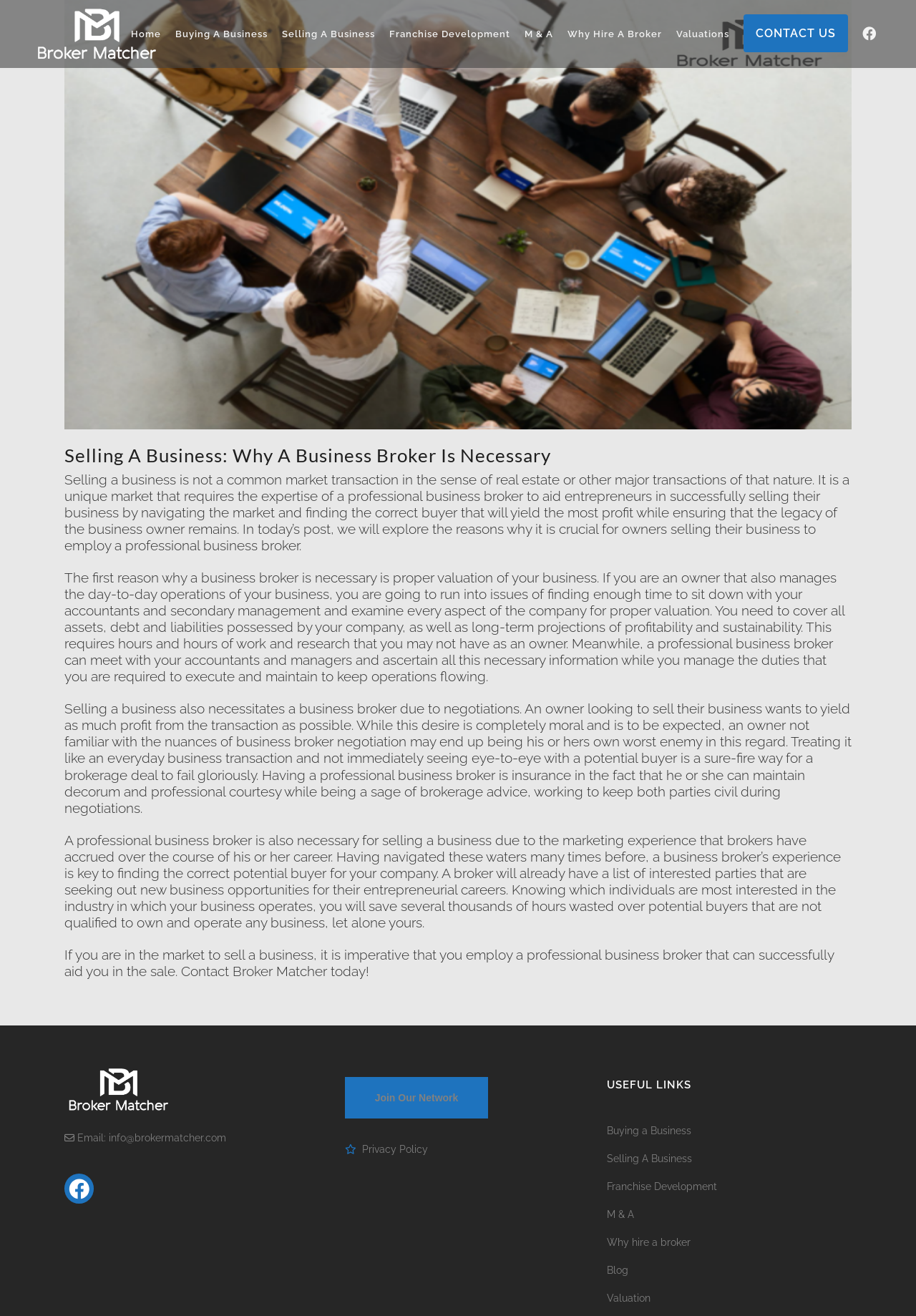Find the bounding box coordinates for the element that must be clicked to complete the instruction: "Click on the 'Join Our Network' button". The coordinates should be four float numbers between 0 and 1, indicated as [left, top, right, bottom].

[0.376, 0.818, 0.533, 0.85]